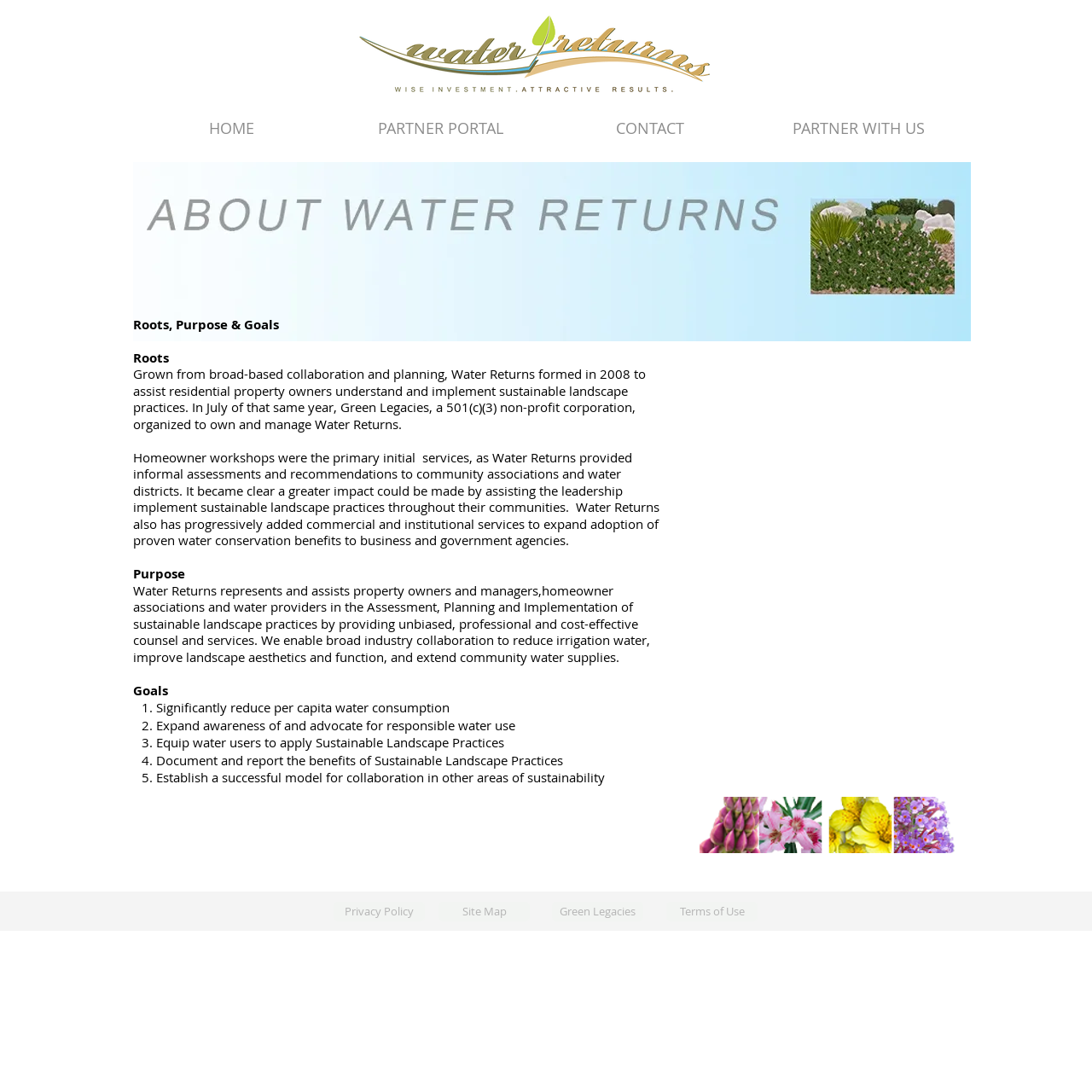Please answer the following question using a single word or phrase: 
What is the name of the non-profit corporation that owns and manages Water Returns?

Green Legacies